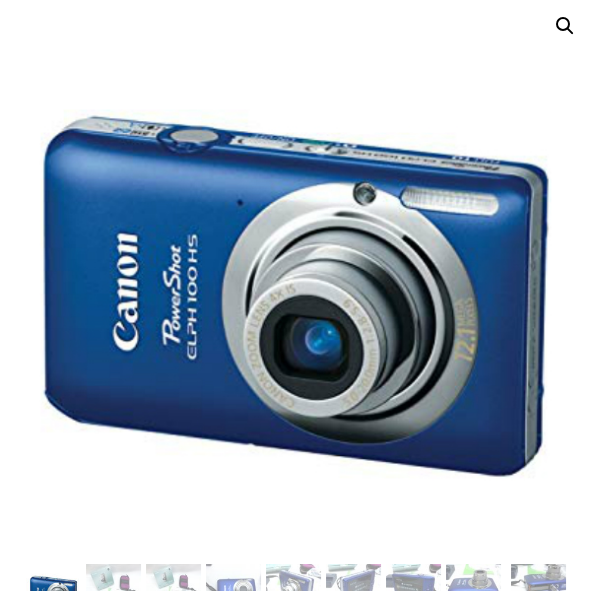Based on the image, give a detailed response to the question: How many megapixels does the Canon PowerShot ELPH 100 HS have?

The caption states that the camera has a '12.1 MP capability', which means it can capture images with a resolution of 12.1 megapixels.